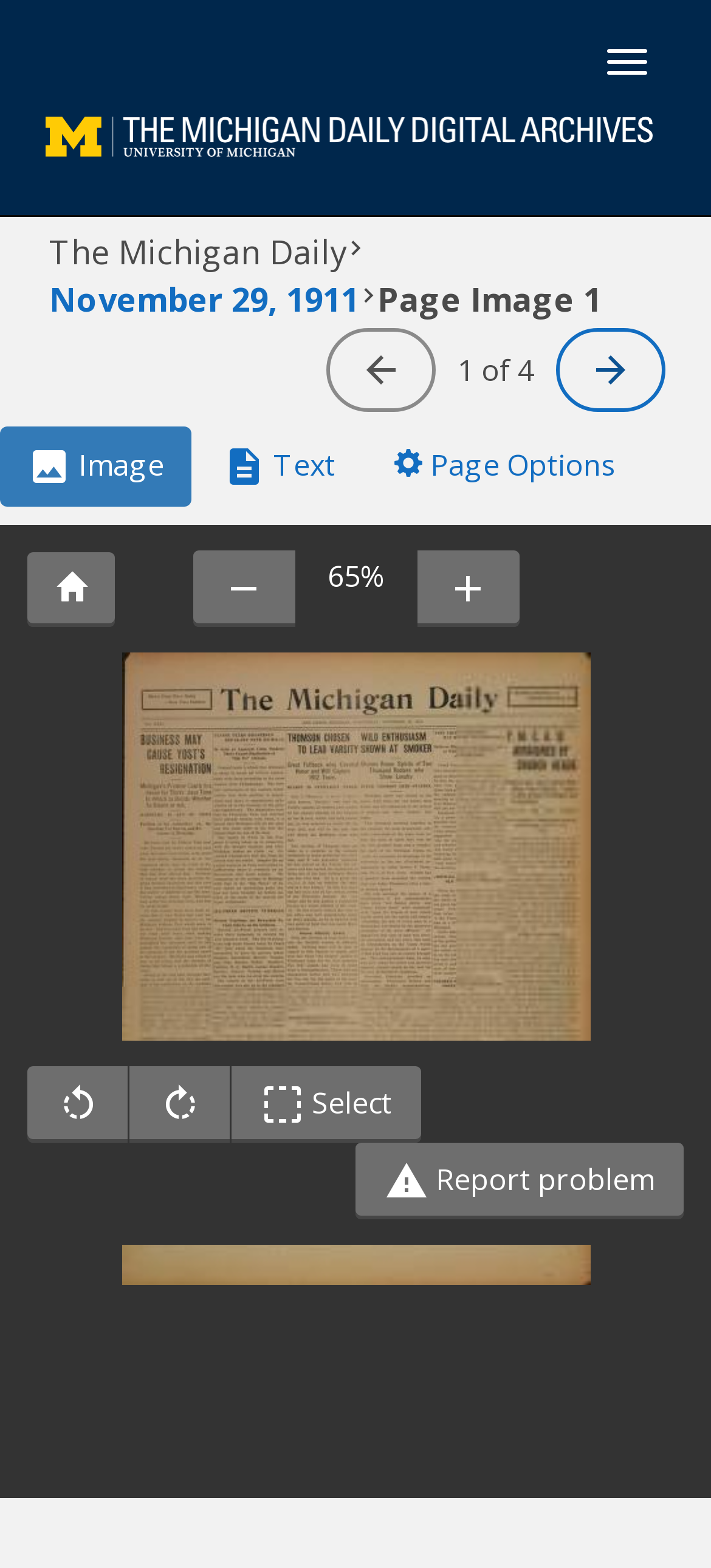What is the title or heading displayed on the webpage?

The Michigan Daily November 29, 1911  Page Image 1